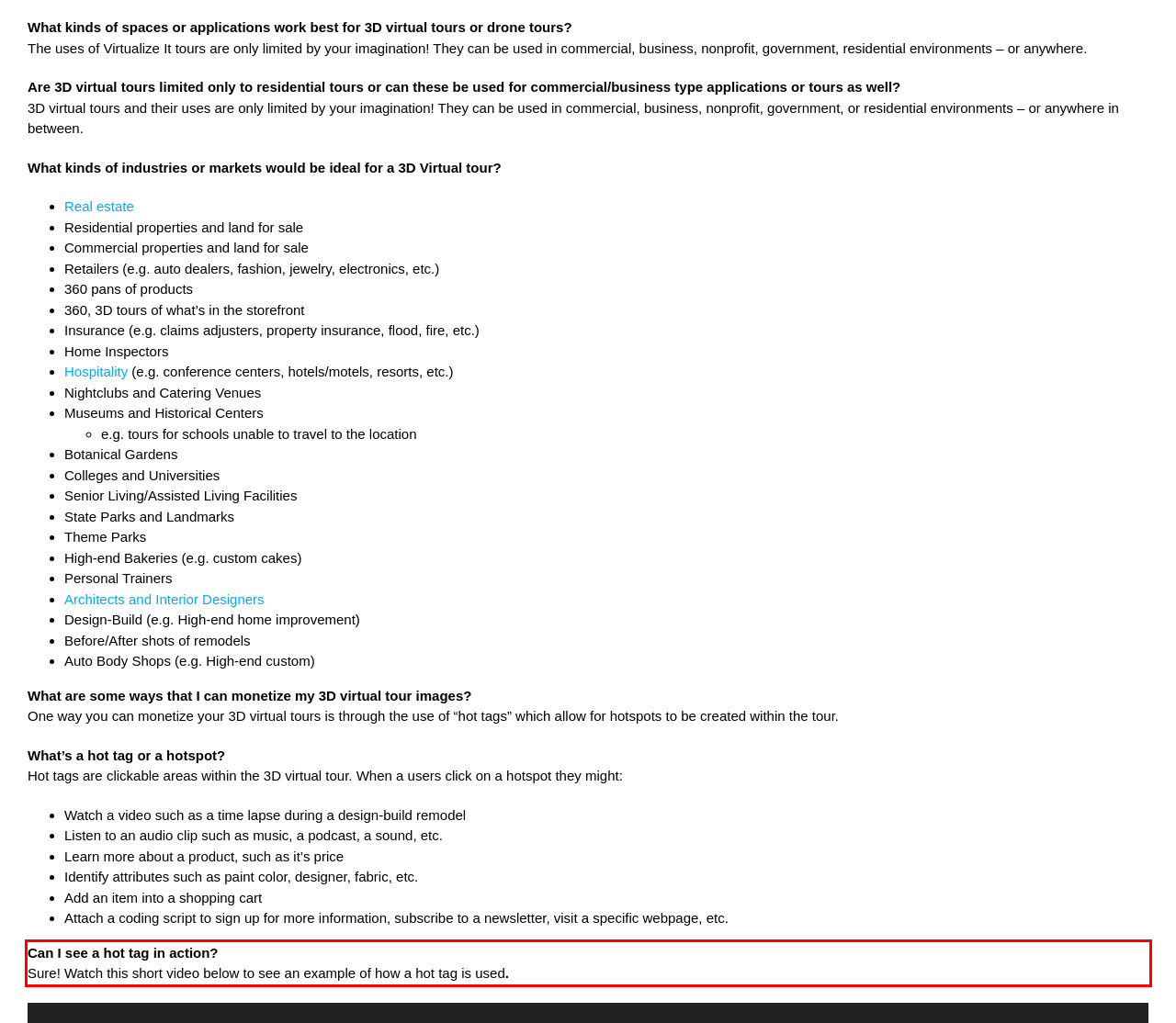Observe the screenshot of the webpage that includes a red rectangle bounding box. Conduct OCR on the content inside this red bounding box and generate the text.

Can I see a hot tag in action? Sure! Watch this short video below to see an example of how a hot tag is used.